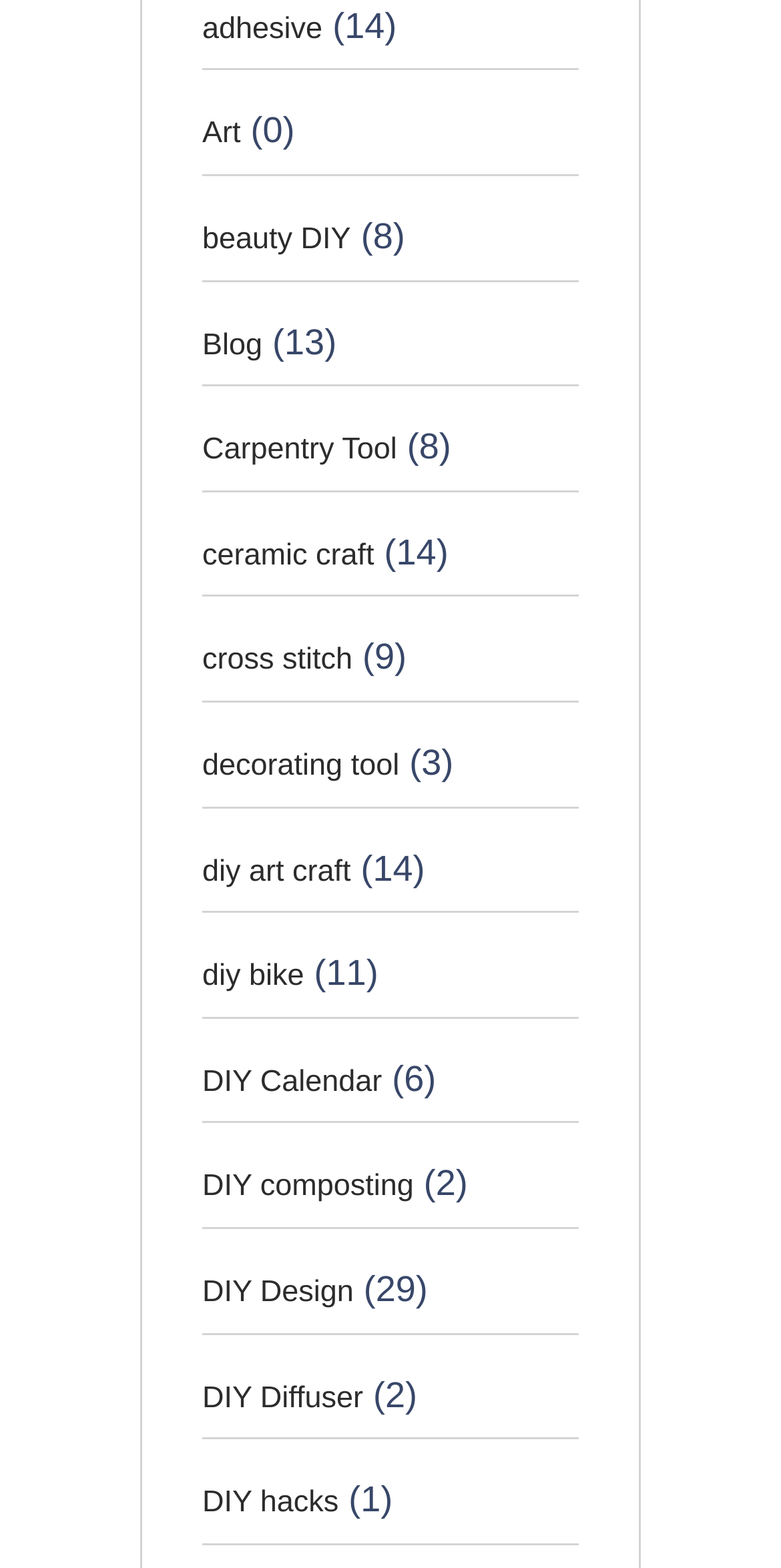Find the bounding box coordinates for the area that must be clicked to perform this action: "explore DIY art craft".

[0.259, 0.545, 0.449, 0.566]